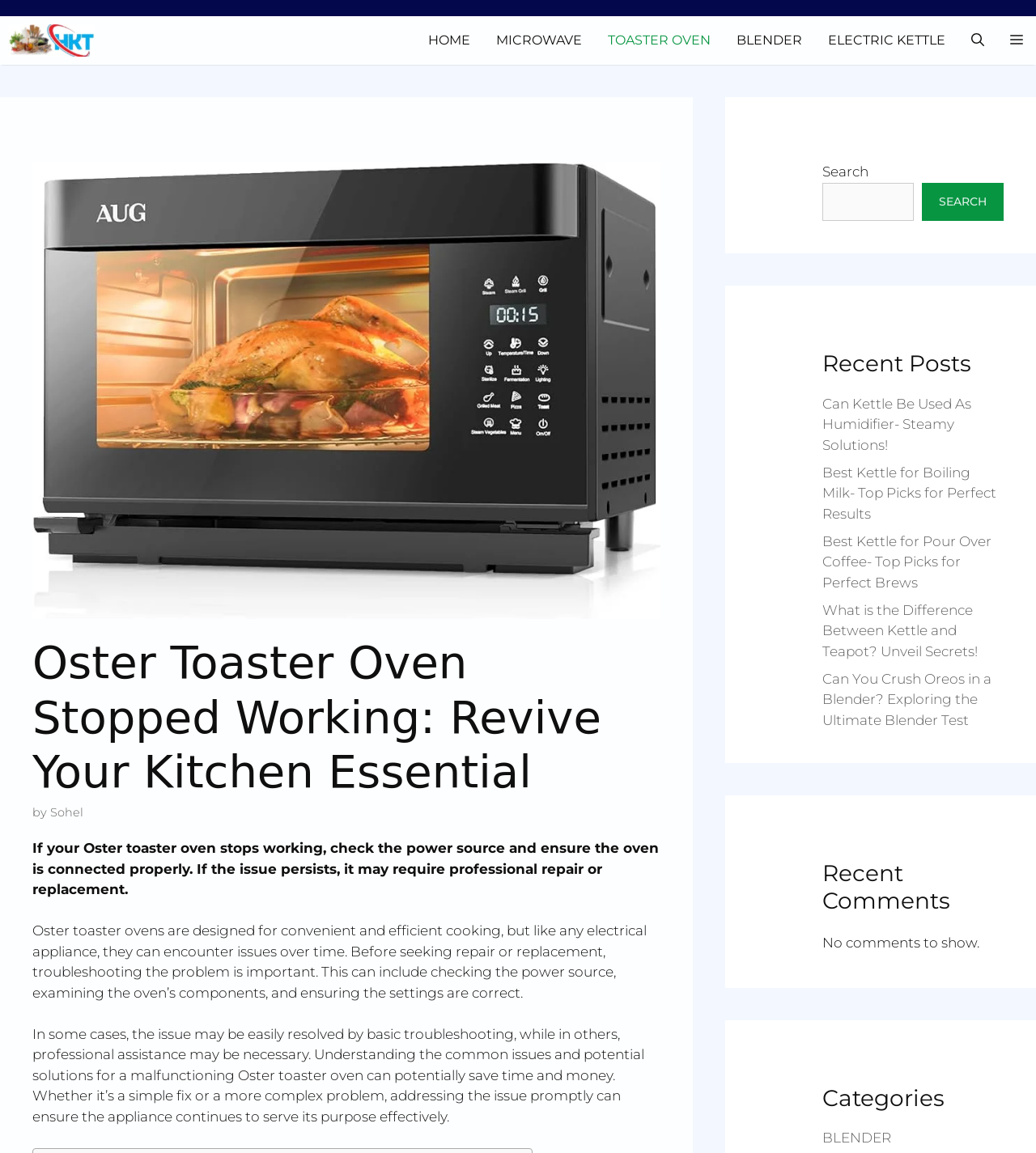Analyze and describe the webpage in a detailed narrative.

The webpage is about troubleshooting and repairing Oster toaster ovens. At the top, there is a navigation bar with links to different sections of the website, including "HOME", "MICROWAVE", "TOASTER OVEN", "BLENDER", and "ELECTRIC KETTLE". On the top right, there is a search bar and a button to open an off-canvas panel.

Below the navigation bar, there is a large header image with the title "Oster Toaster Oven Stopped Working: Revive Your Kitchen Essential" and a subheading "by Sohel". The main content of the page is divided into three sections. The first section provides a brief introduction to the issue of Oster toaster ovens stopping working and the importance of troubleshooting before seeking repair or replacement.

The second section is a block of text that explains the common issues with Oster toaster ovens and the potential solutions. The text is divided into three paragraphs, each discussing a different aspect of troubleshooting and repair.

On the right side of the page, there are three complementary sections. The first section has a search bar with a button. The second section displays a list of recent posts, including links to articles about kettles, blenders, and coffee. The third section shows a list of recent comments, but currently, there are no comments to display. Below that, there is a list of categories, including "BLENDER".

Overall, the webpage is focused on providing information and guidance on troubleshooting and repairing Oster toaster ovens, with additional resources and links to related topics on the right side of the page.